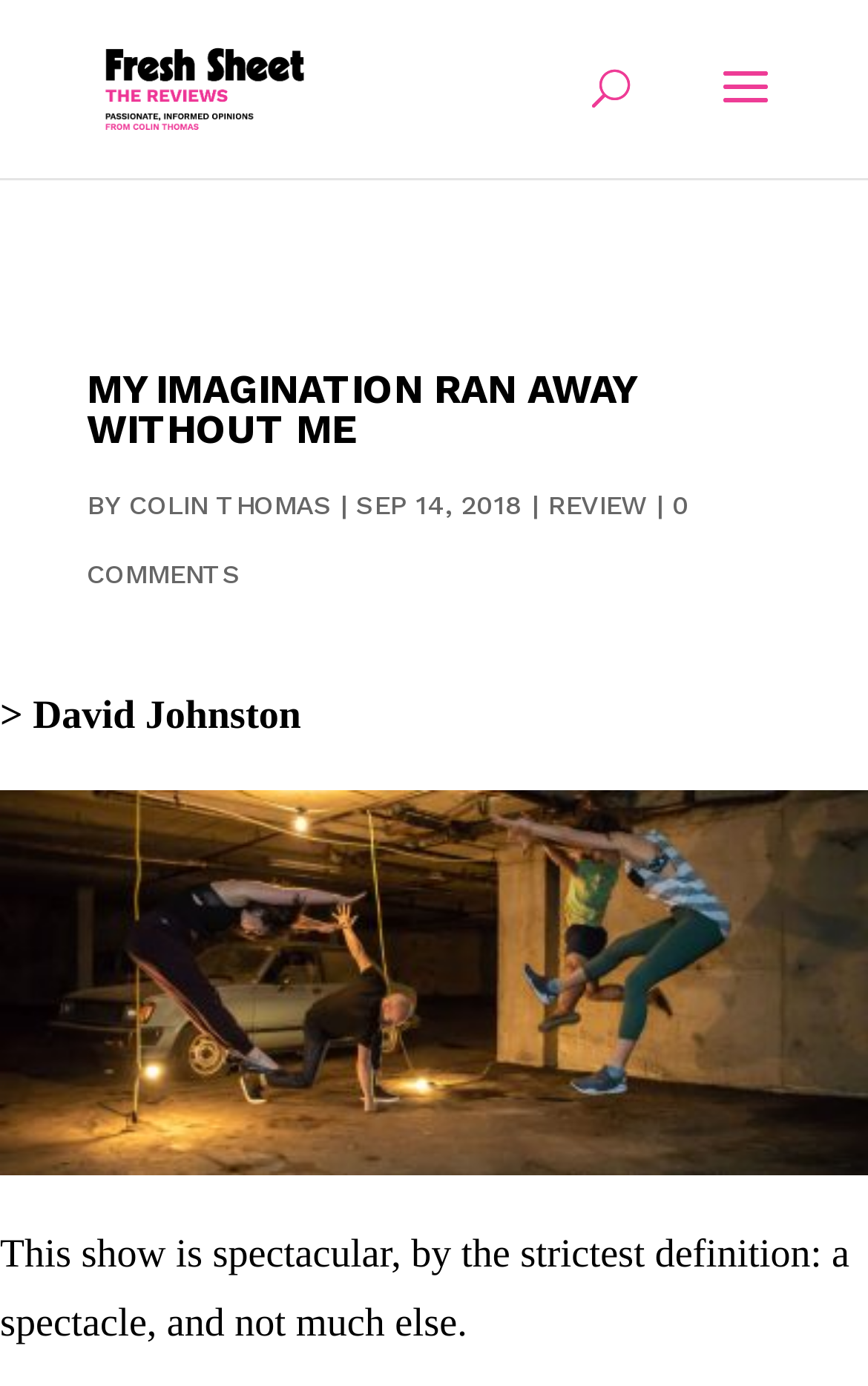How many comments does the article have?
Look at the image and respond with a one-word or short phrase answer.

0